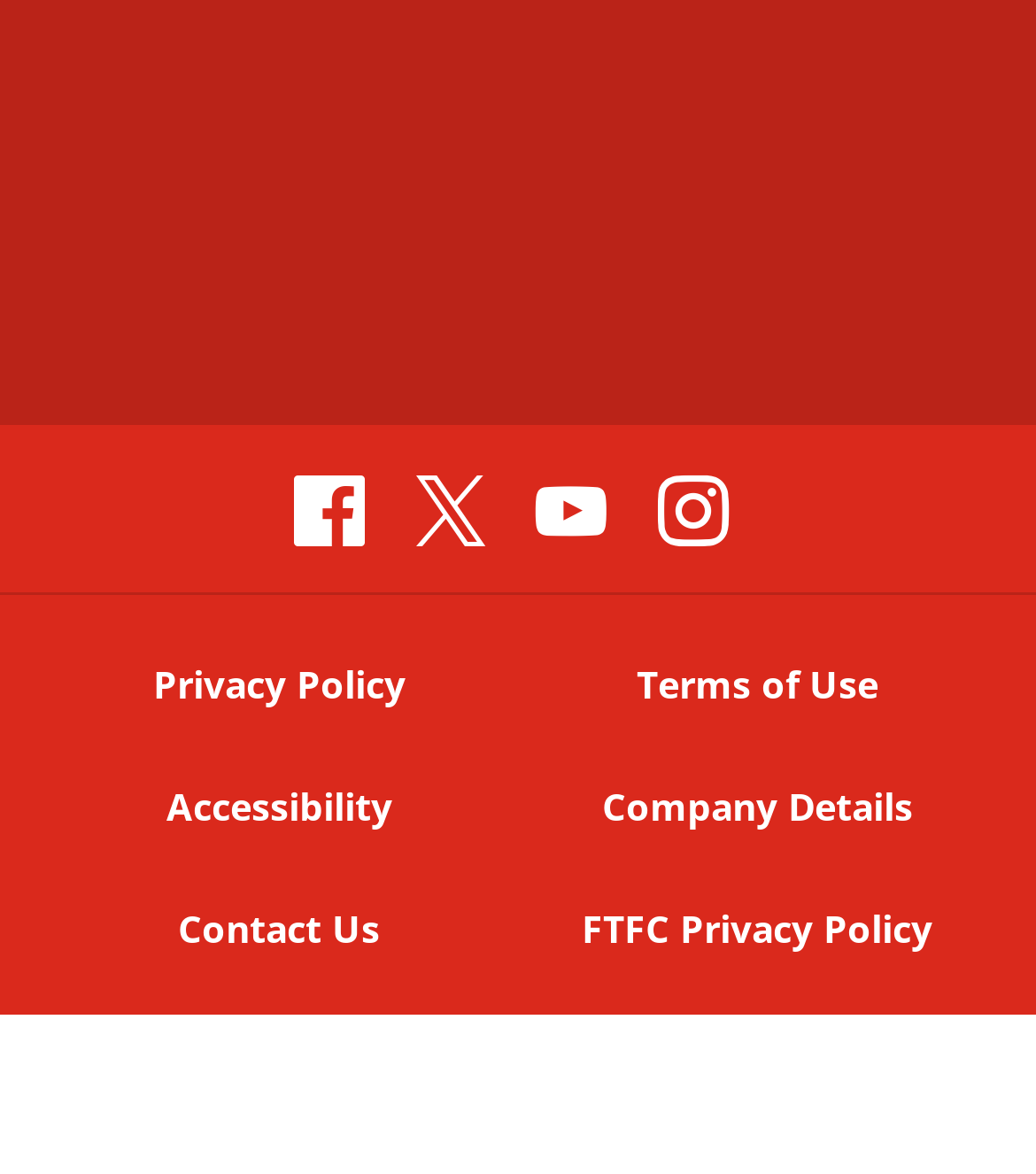Identify the bounding box coordinates of the clickable section necessary to follow the following instruction: "Visit Facebook". The coordinates should be presented as four float numbers from 0 to 1, i.e., [left, top, right, bottom].

[0.283, 0.397, 0.353, 0.483]